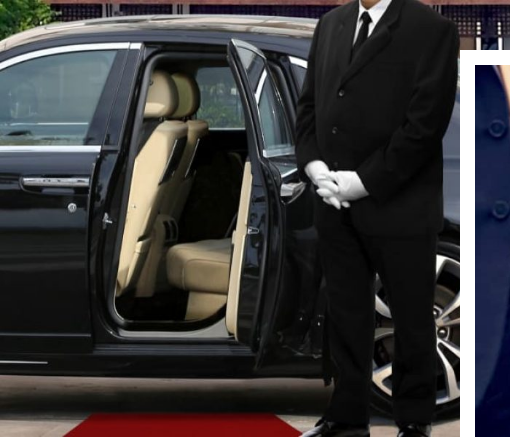Describe all significant details and elements found in the image.

The image captures an elegant scene of luxury transportation. A chauffeur, dressed in a formal black suit and white gloves, stands beside a sleek black vehicle with its door open, showcasing plush tan leather seats inside. The vehicle is positioned on a red carpet, emphasizing a sense of sophistication and high-end service. This visual encapsulates the premium experience offered by GET Global Executive Transportation, which prides itself on providing reliable airport shuttle services and a range of vehicles, including private chauffeured limousines, designed to cater to the needs of travelers seeking comfort and professionalism during their journeys.